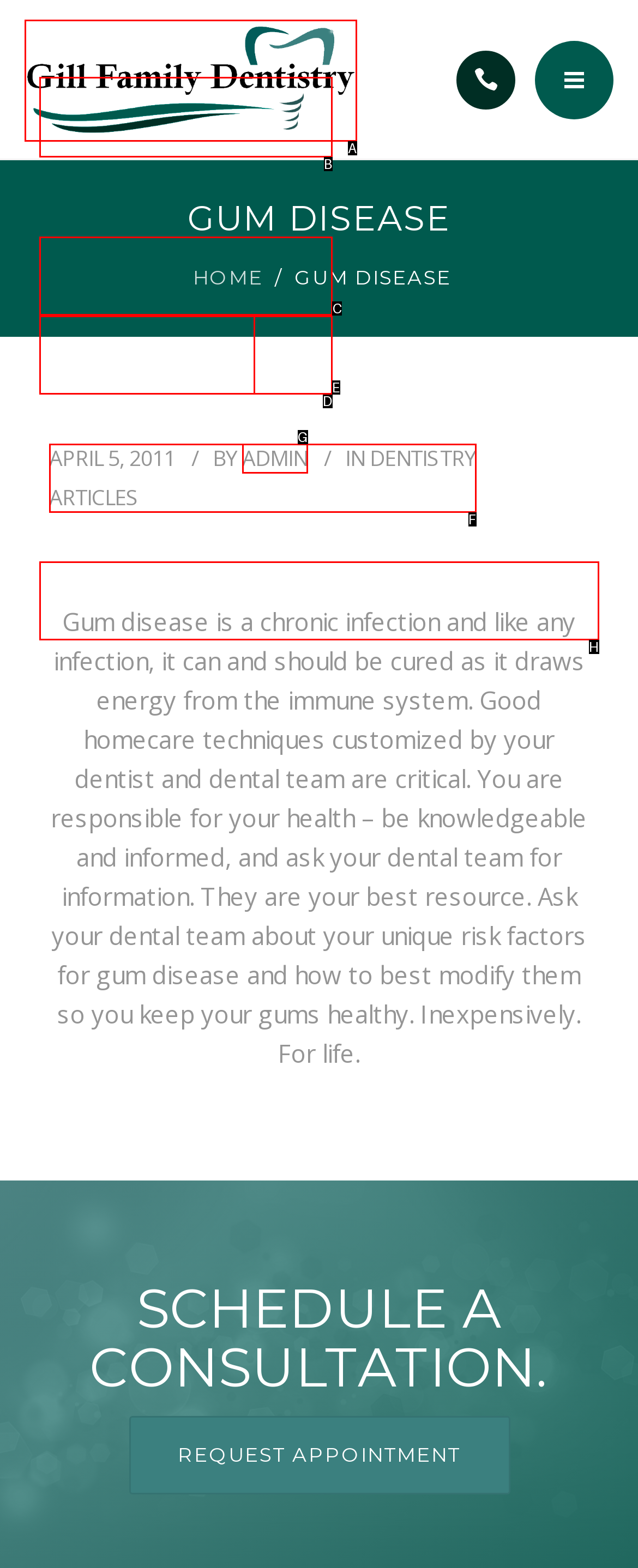Identify the letter of the option to click in order to view all blog posts. Answer with the letter directly.

None